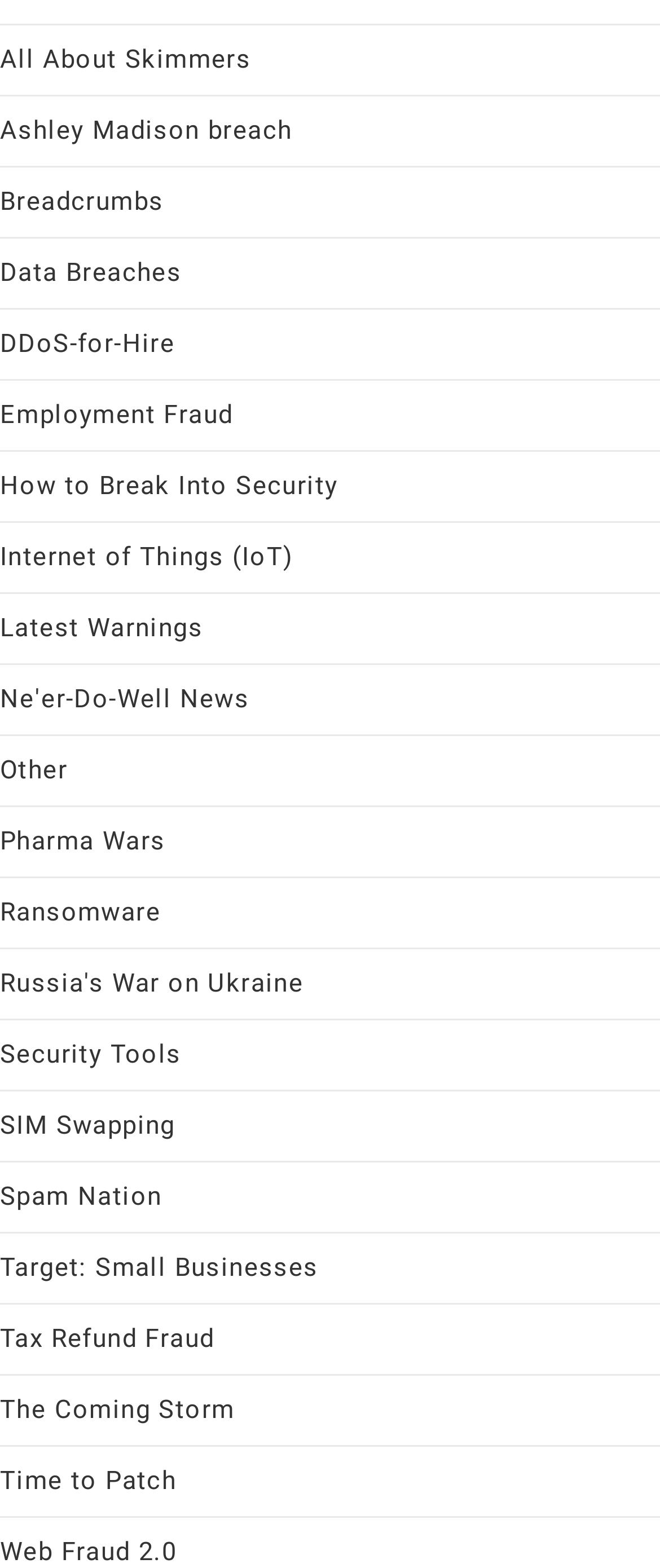Could you indicate the bounding box coordinates of the region to click in order to complete this instruction: "Read about Ransomware".

[0.0, 0.572, 0.244, 0.592]